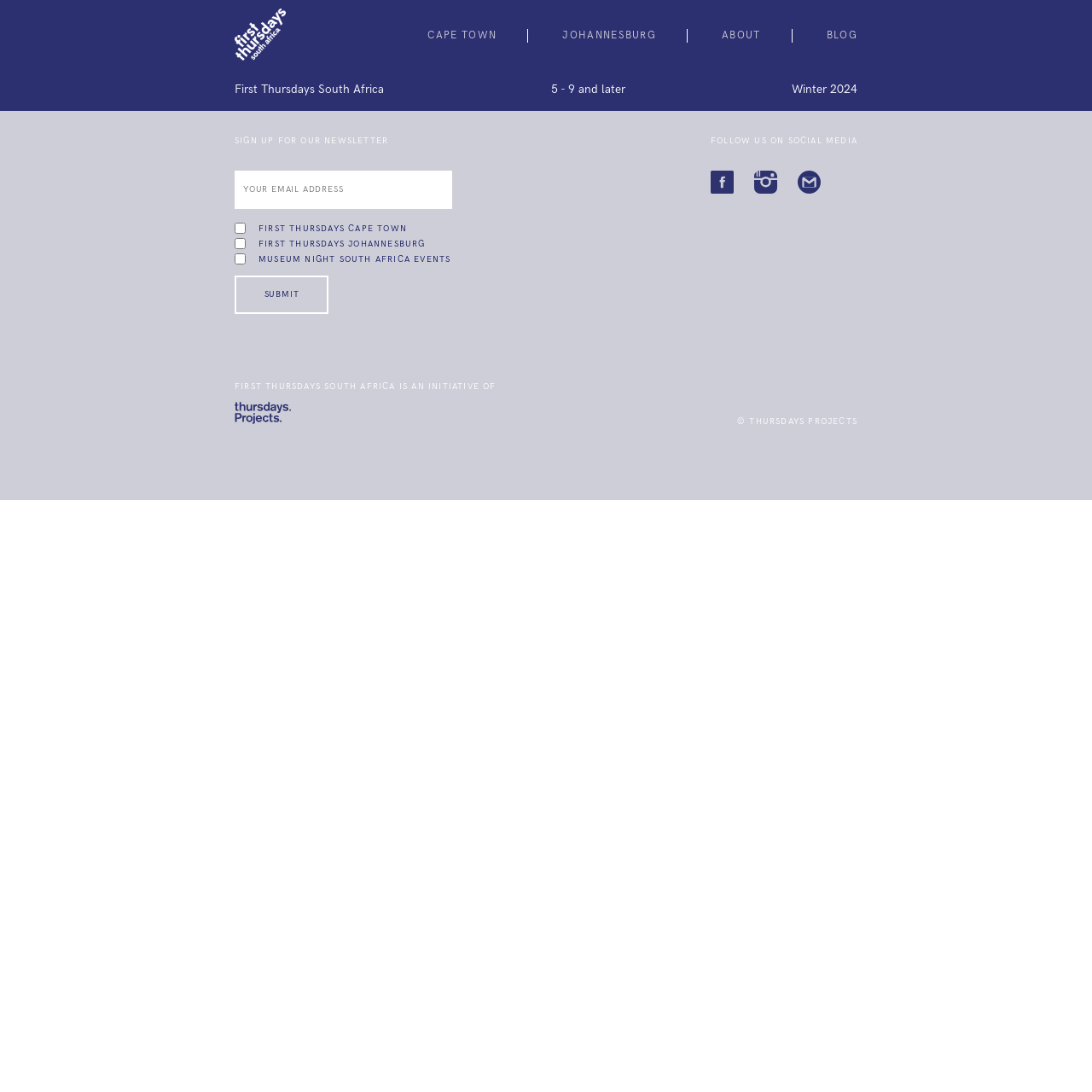Summarize the webpage with intricate details.

The webpage appears to be the homepage of First Thursdays South Africa, an initiative that promotes art and cultural events. At the top, there are five links: CAPE TOWN, JOHANNESBURG, ABOUT, BLOG, and an unnamed link, which are evenly spaced and horizontally aligned.

Below the links, there is a section with three lines of text: "First Thursdays South Africa", "5 - 9 and later", and "Winter 2024". The text "FOLLOW US ON SOCIAL MEDIA" is a heading, followed by three social media links. 

To the left of the social media links, there is a section with a heading "SIGN UP FOR OUR NEWSLETTER". Below the heading, there is a textbox to input an email address, and three checkboxes for selecting newsletter preferences. A "SUBMIT" button is located below the checkboxes.

On the same level as the newsletter section, there is a logo of First Thursdays South Africa, accompanied by a short description "IS AN INITIATIVE OF". Below the logo, there is a copyright notice "© THURSDAYS PROJECTS" at the bottom right corner of the page.